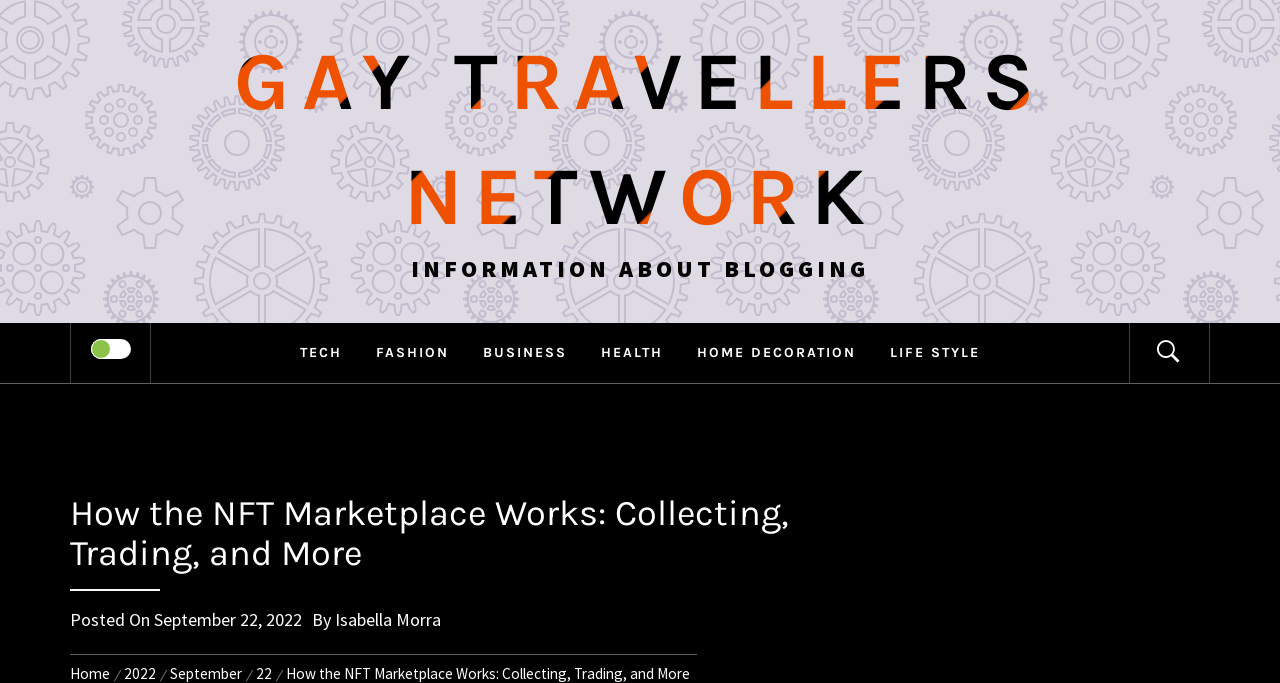Bounding box coordinates should be provided in the format (top-left x, top-left y, bottom-right x, bottom-right y) with all values between 0 and 1. Identify the bounding box for this UI element: September 22, 2022October 4, 2022

[0.12, 0.89, 0.236, 0.923]